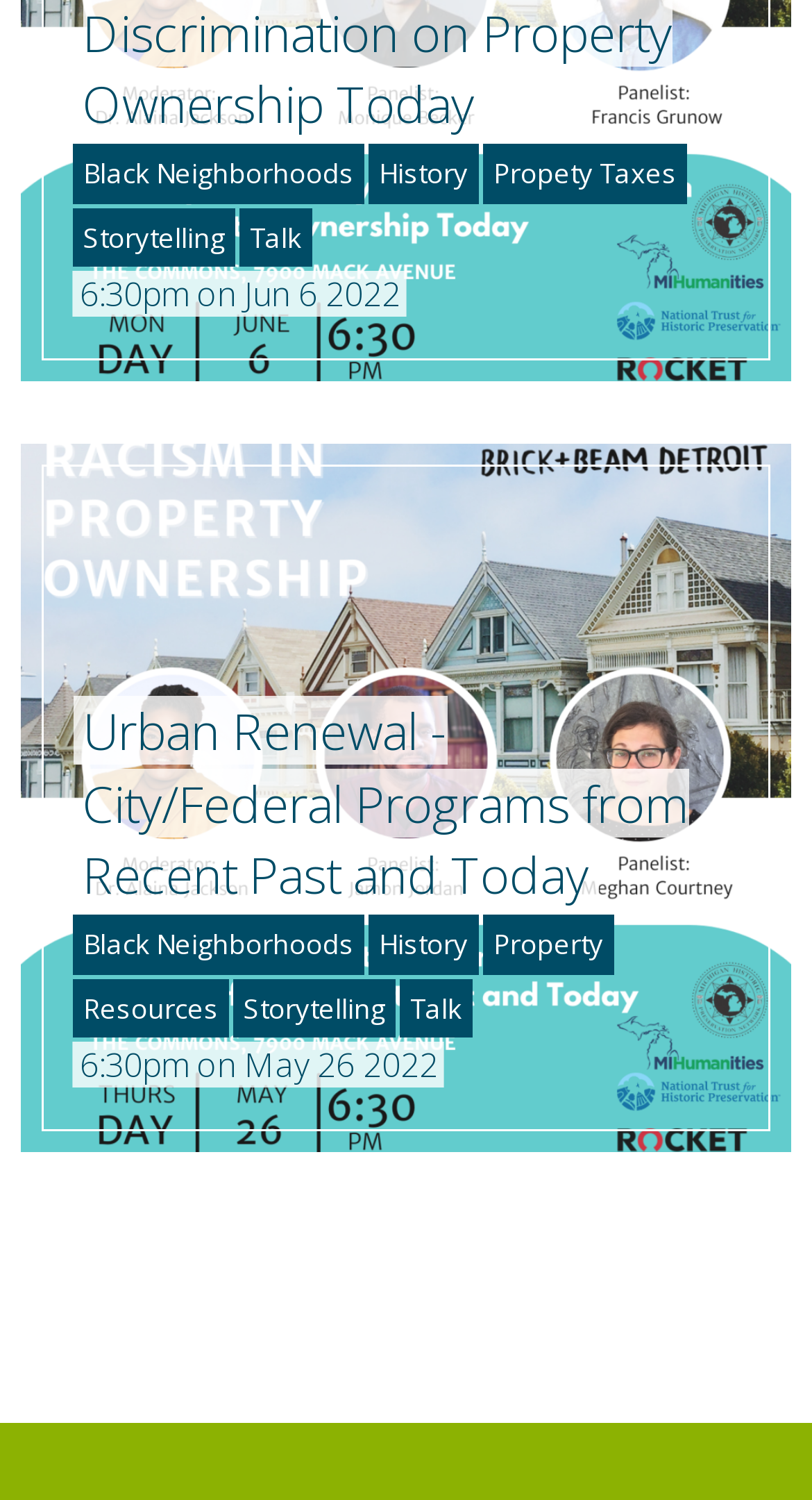Find the bounding box coordinates of the element to click in order to complete the given instruction: "view Urban Renewal - City/Federal Programs from Recent Past and Today."

[0.102, 0.463, 0.848, 0.606]